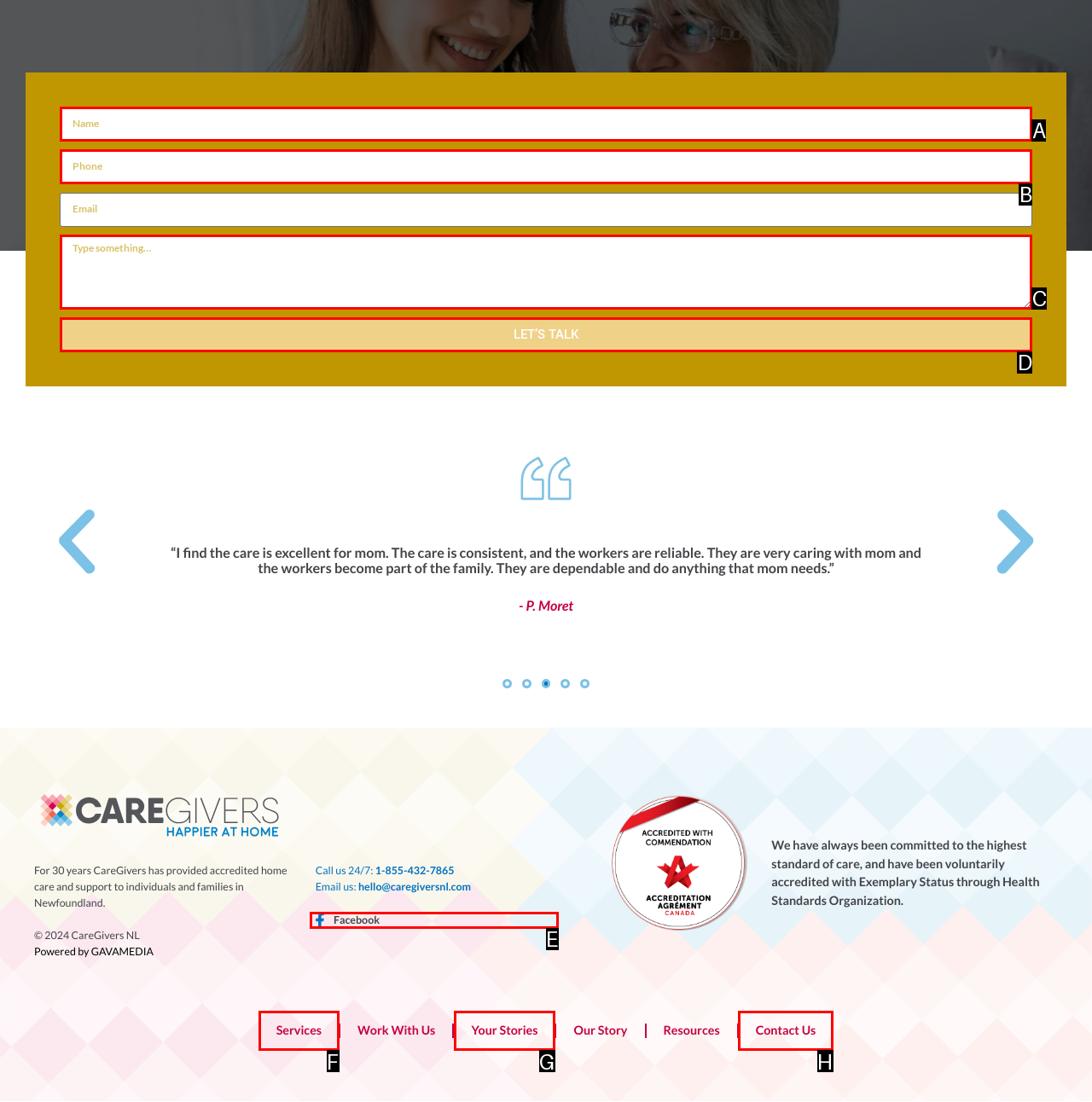Identify which lettered option completes the task: Click the LET'S TALK button. Provide the letter of the correct choice.

D